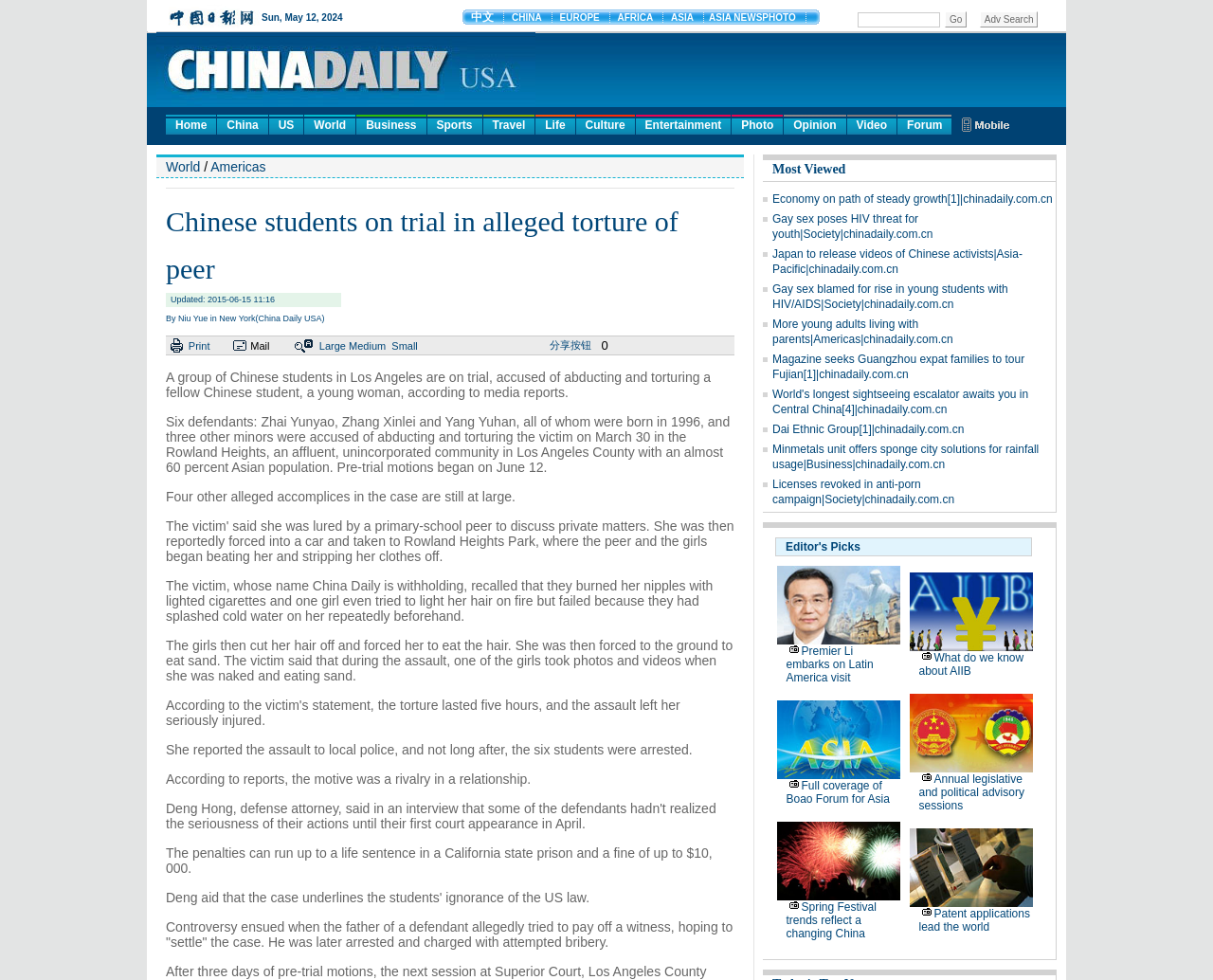Give the bounding box coordinates for the element described by: "Culture".

[0.475, 0.117, 0.523, 0.137]